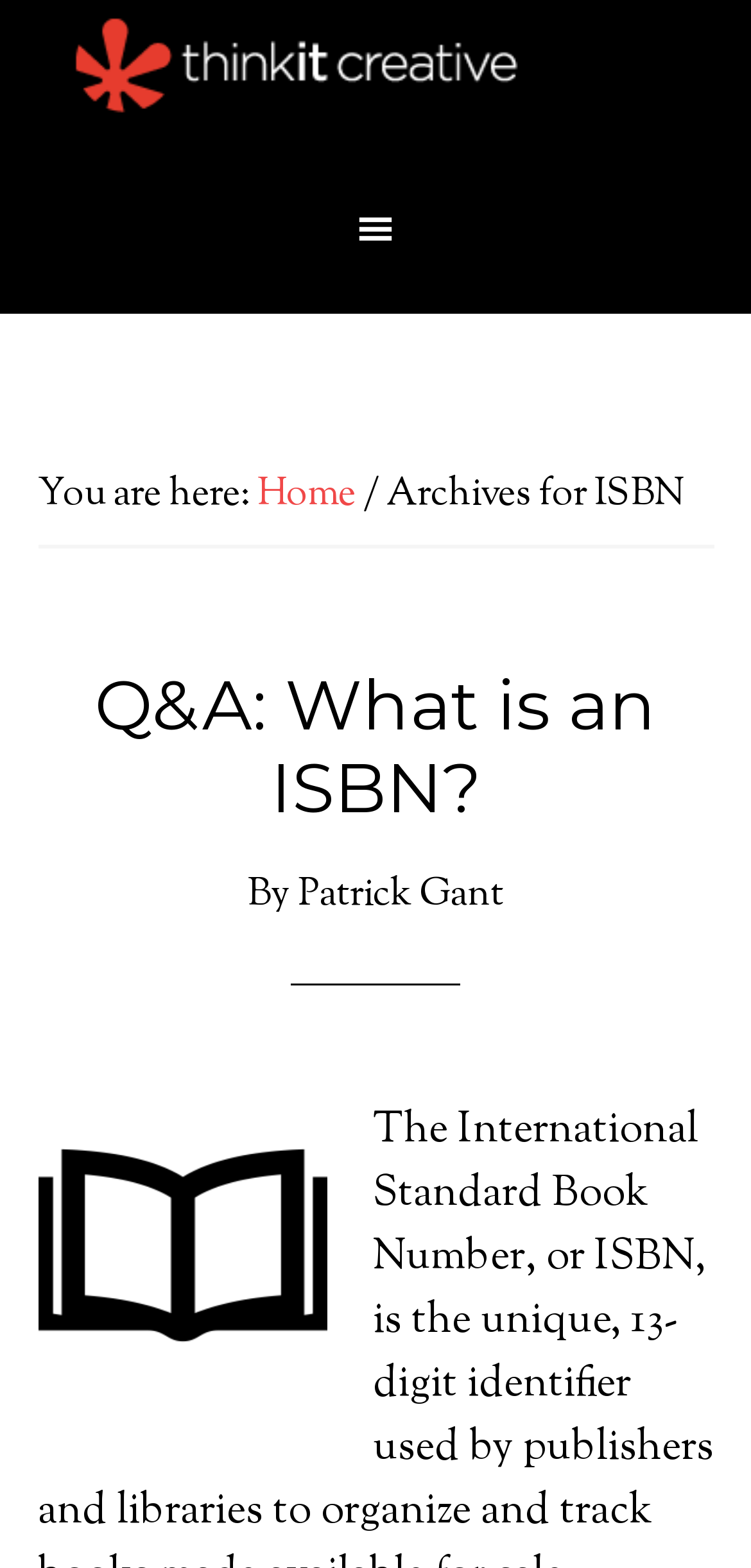Bounding box coordinates are specified in the format (top-left x, top-left y, bottom-right x, bottom-right y). All values are floating point numbers bounded between 0 and 1. Please provide the bounding box coordinate of the region this sentence describes: thinkit creative

[0.05, 0.0, 0.95, 0.086]